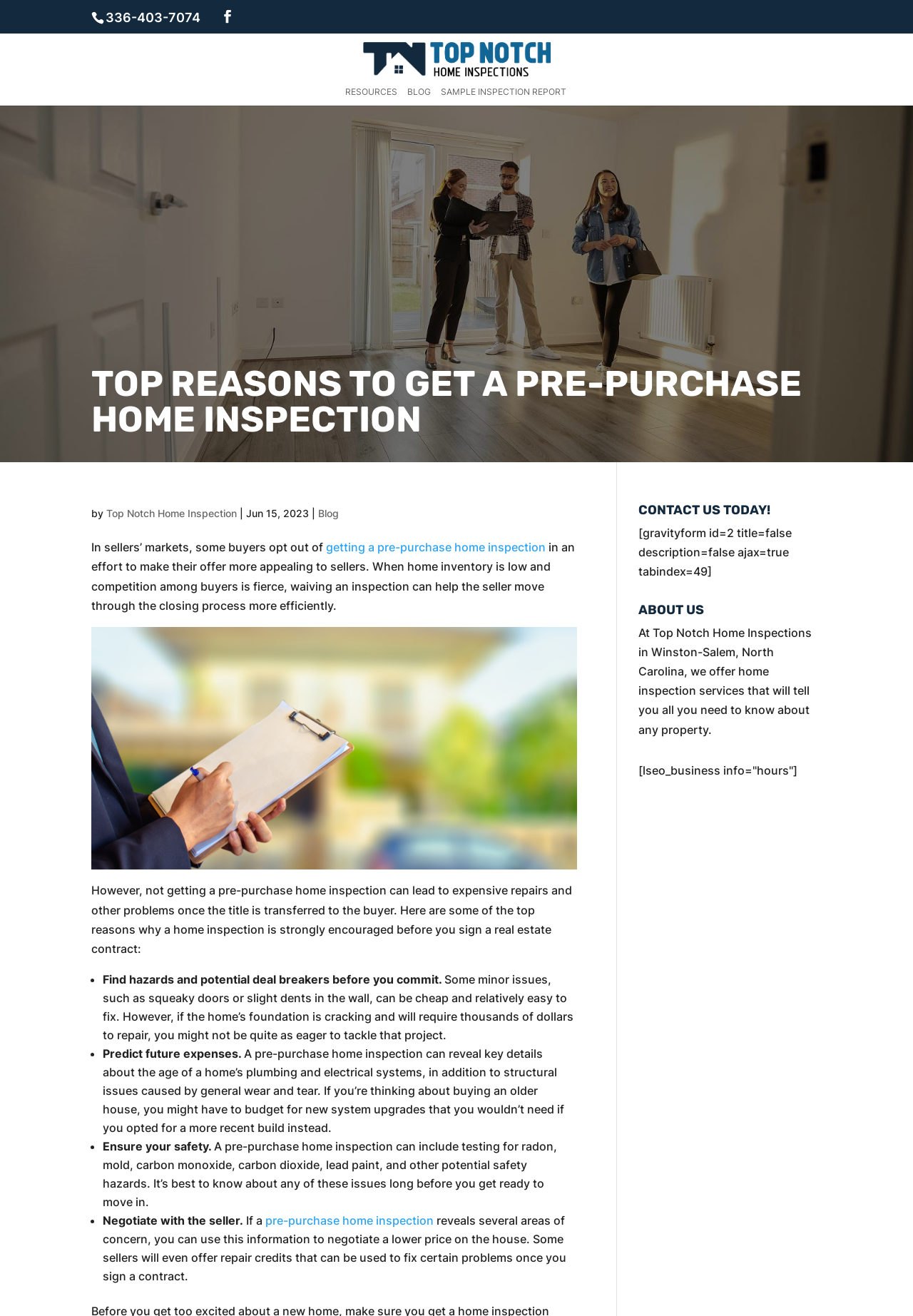Determine the bounding box coordinates of the clickable region to follow the instruction: "Read the sample inspection report".

[0.483, 0.066, 0.62, 0.08]